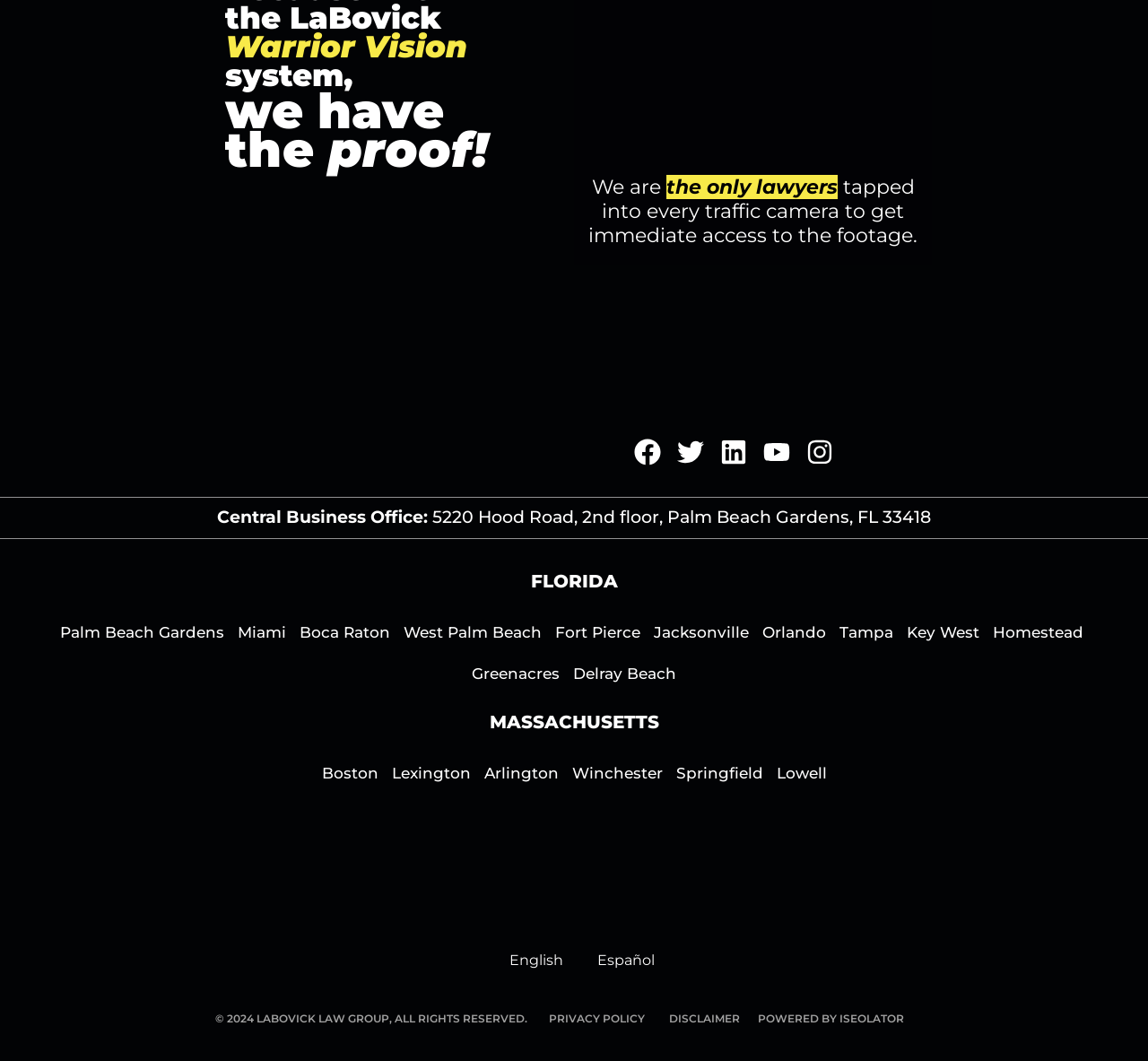Locate the bounding box coordinates of the area to click to fulfill this instruction: "View Privacy Policy". The bounding box should be presented as four float numbers between 0 and 1, in the order [left, top, right, bottom].

[0.478, 0.954, 0.561, 0.967]